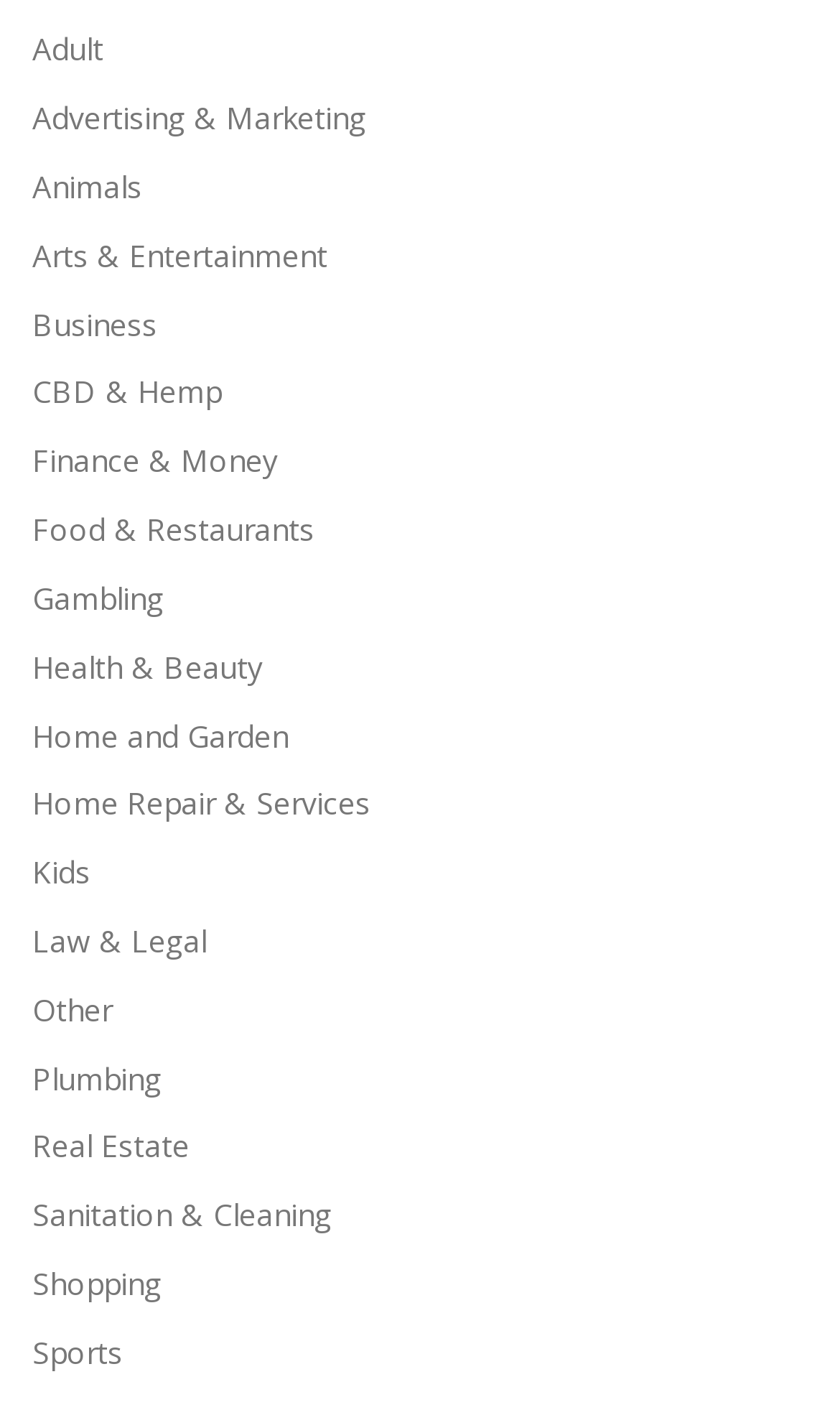Please find the bounding box coordinates (top-left x, top-left y, bottom-right x, bottom-right y) in the screenshot for the UI element described as follows: Finance & Money

[0.038, 0.312, 0.331, 0.341]